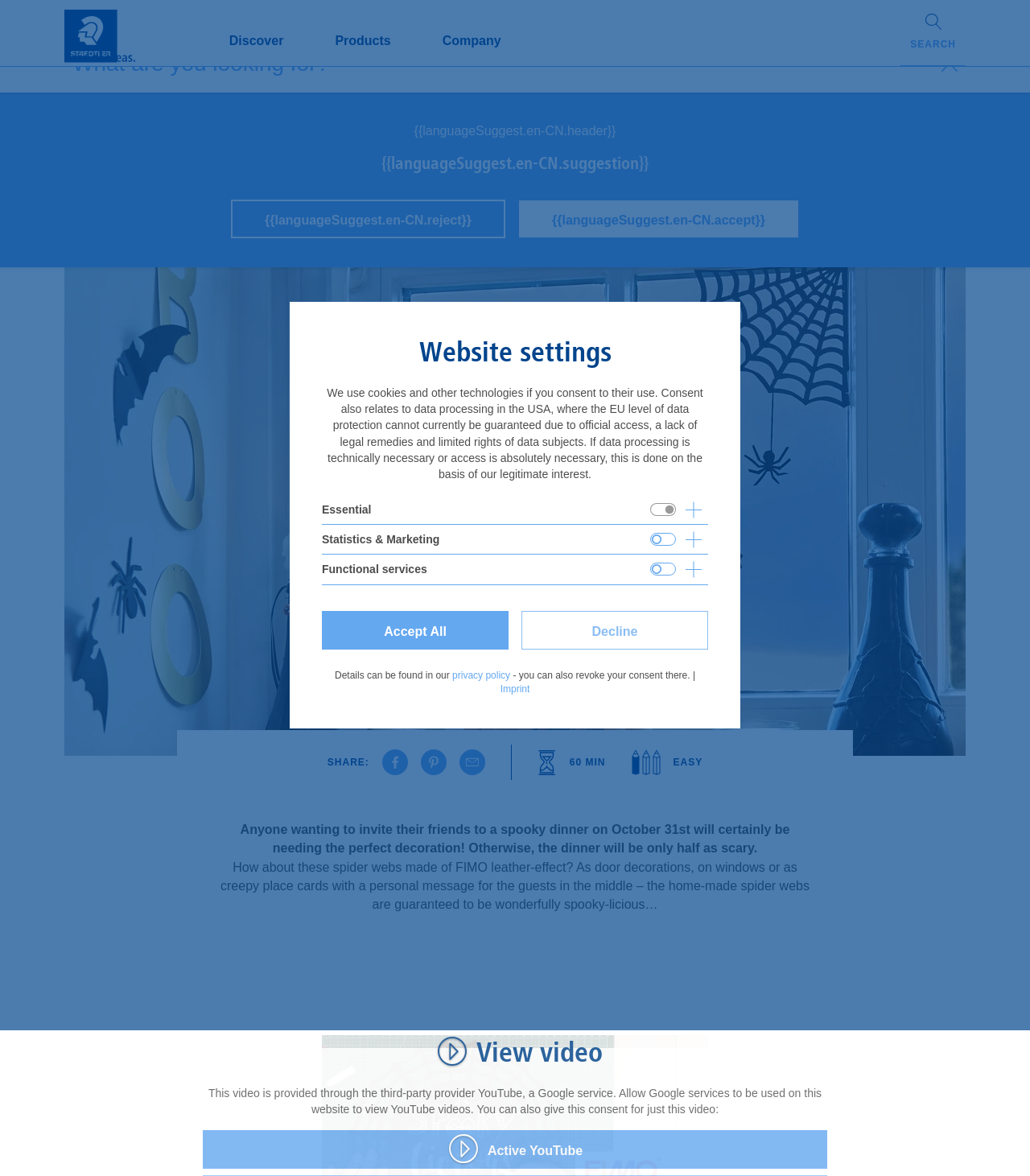How long does it take to make the decoration?
Using the image as a reference, give a one-word or short phrase answer.

60 MIN